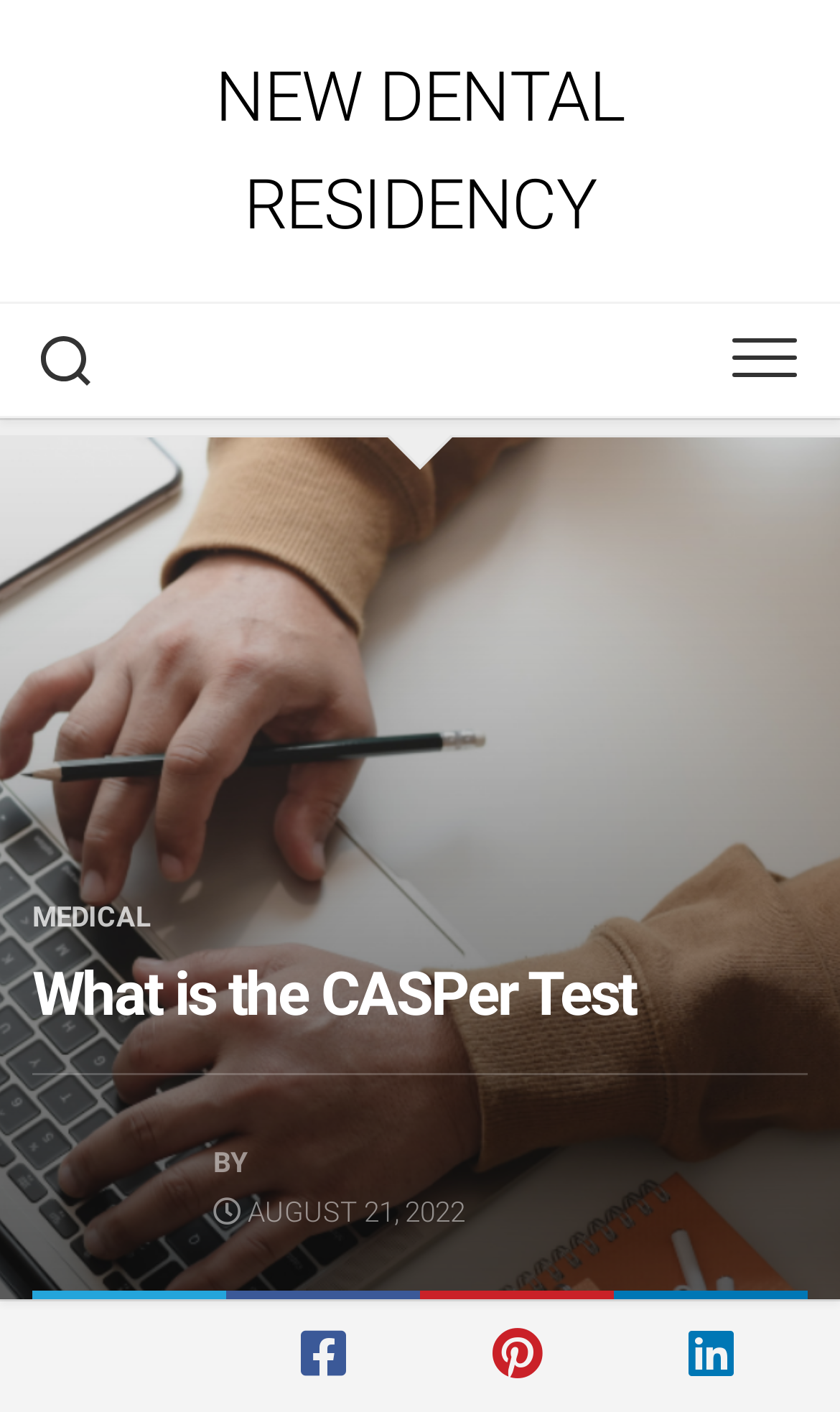Explain the webpage's layout and main content in detail.

The webpage is about the CASPer Test, specifically in the context of new dental residency. At the top, there is a prominent link to "NEW DENTAL RESIDENCY" that spans almost the entire width of the page. Below this link, there are two buttons, one on the left and one on the right, with the right button being slightly larger. 

Further down, there is a link to "MEDICAL" on the left side of the page. Next to it, there is a heading that reads "What is the CASPer Test", which takes up a significant portion of the page's width. 

At the bottom of the page, there are two lines of text. The first line contains the word "BY", and the second line displays the date "AUGUST 21, 2022". These lines are positioned near the bottom left corner of the page.